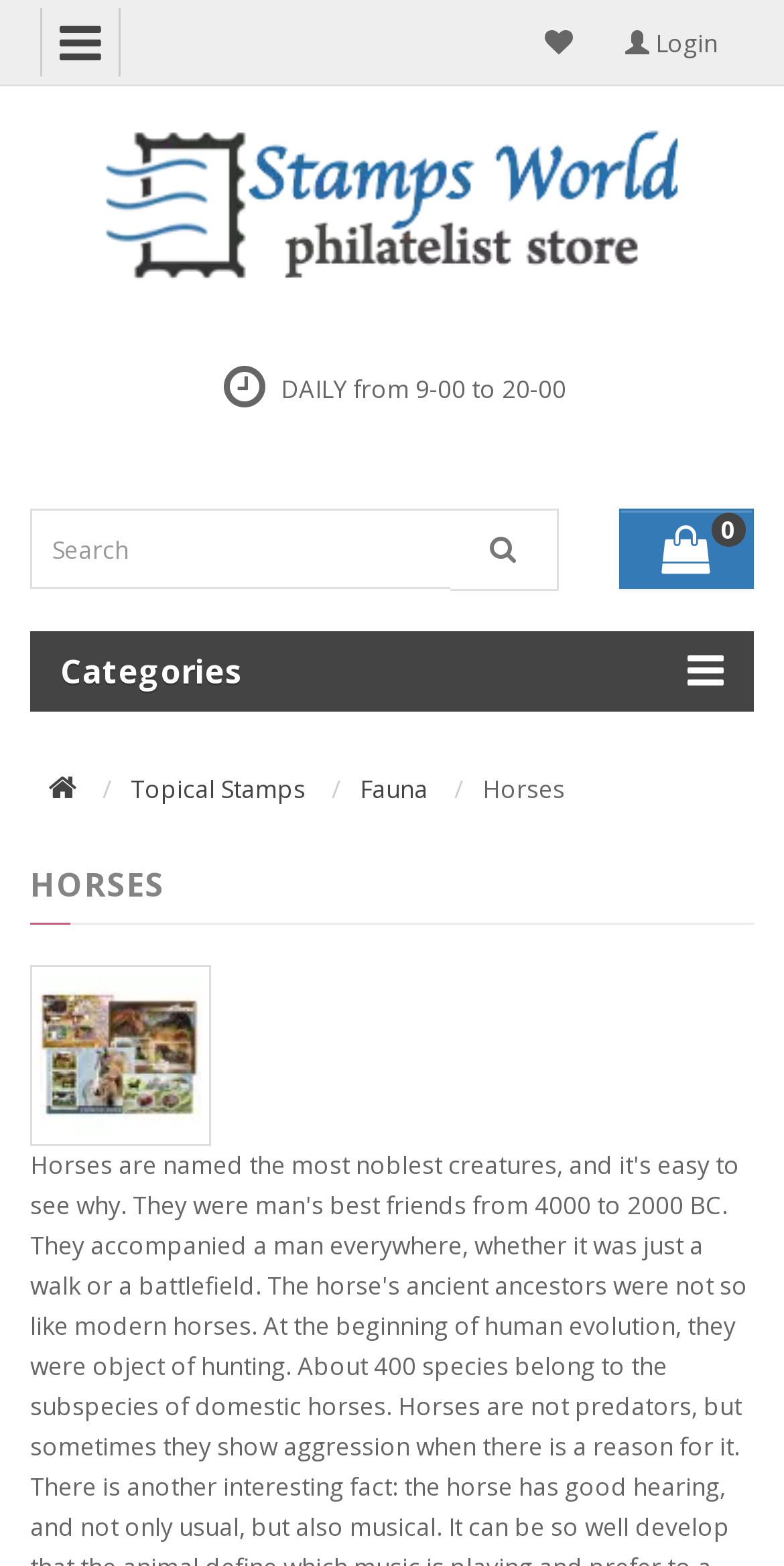What is the daily operating time?
Examine the image and provide an in-depth answer to the question.

The static text 'DAILY from 9-00 to 20-00' suggests that the website or a related physical store operates daily from 9:00 to 20:00.